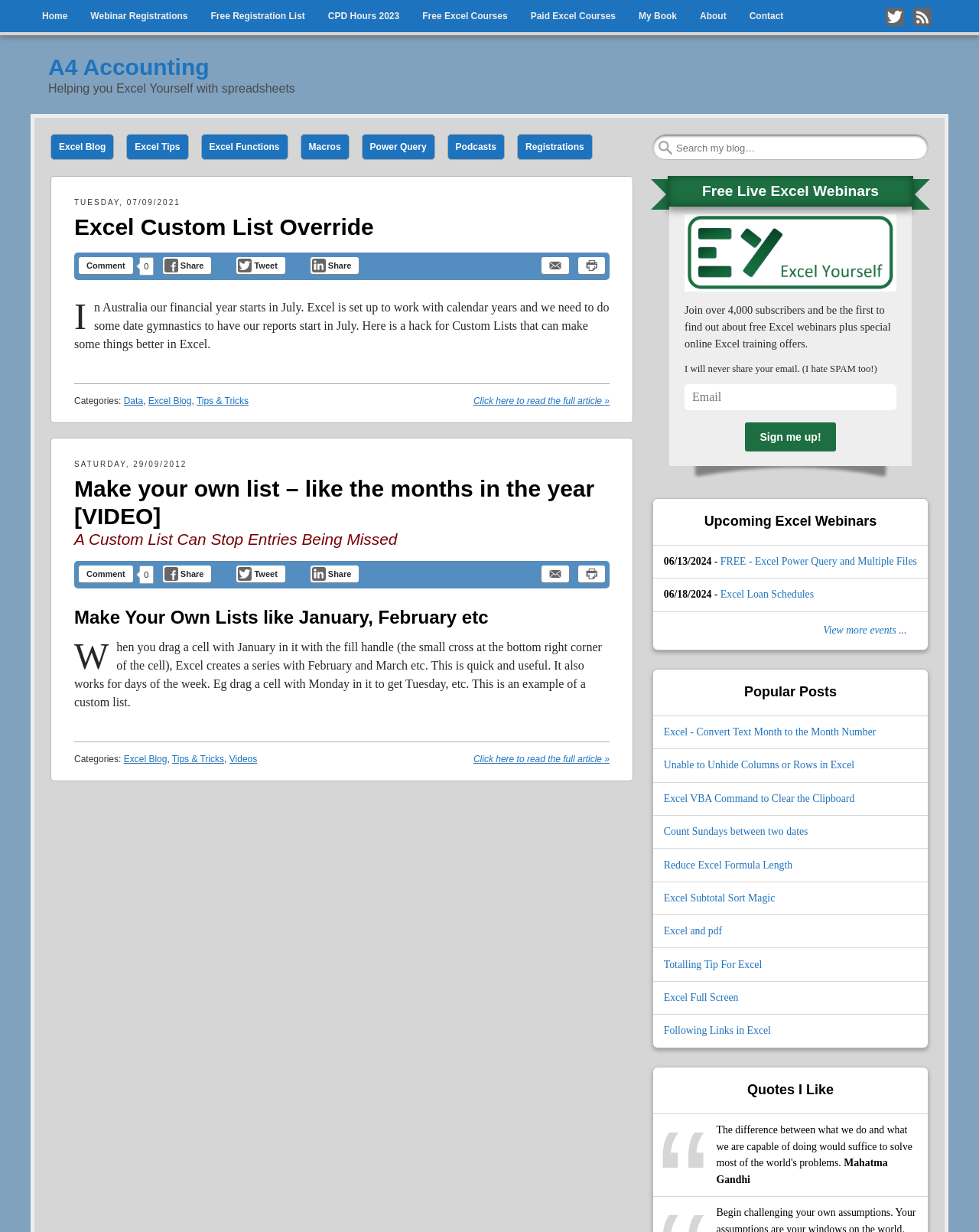Please determine the bounding box coordinates of the element to click on in order to accomplish the following task: "Sign up for free Excel webinars". Ensure the coordinates are four float numbers ranging from 0 to 1, i.e., [left, top, right, bottom].

[0.761, 0.343, 0.854, 0.366]